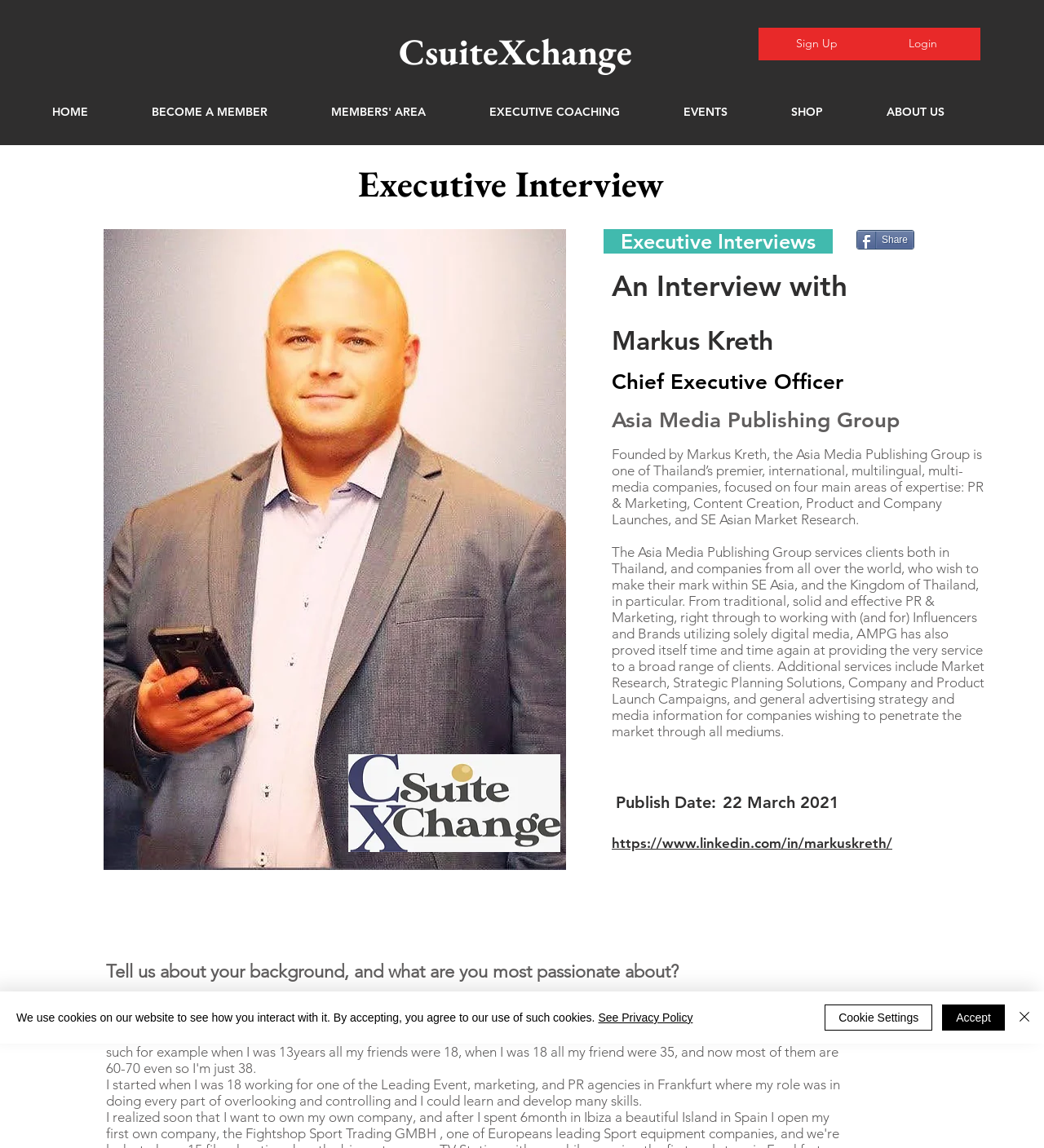What is the profession of Markus Kreth?
Give a thorough and detailed response to the question.

I found this answer by looking at the headings that describe Markus Kreth's background, which mention that he is the Chief Executive Officer of Asia Media Publishing Group.